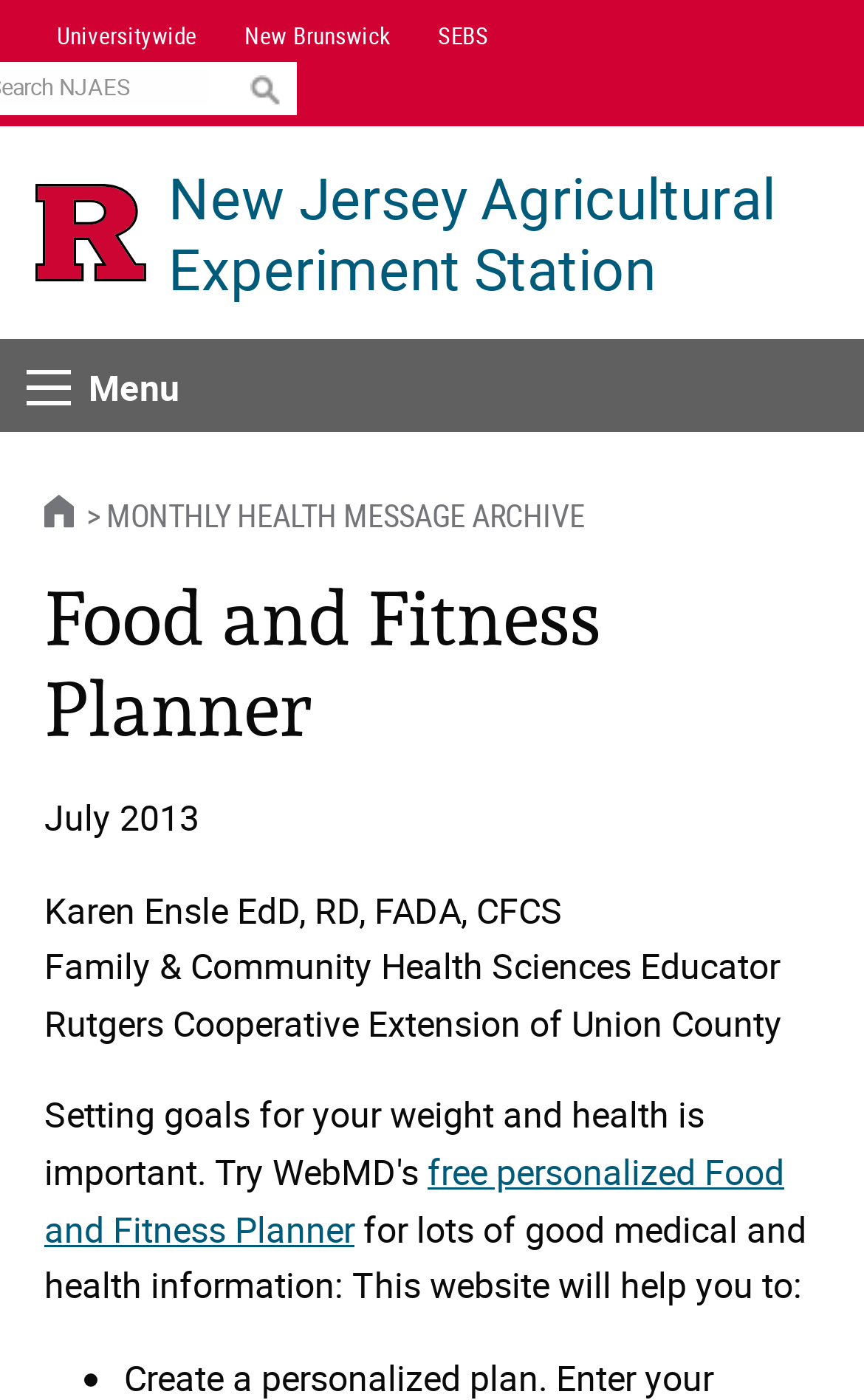Indicate the bounding box coordinates of the element that needs to be clicked to satisfy the following instruction: "Visit Rutgers University homepage". The coordinates should be four float numbers between 0 and 1, i.e., [left, top, right, bottom].

[0.021, 0.118, 0.19, 0.214]